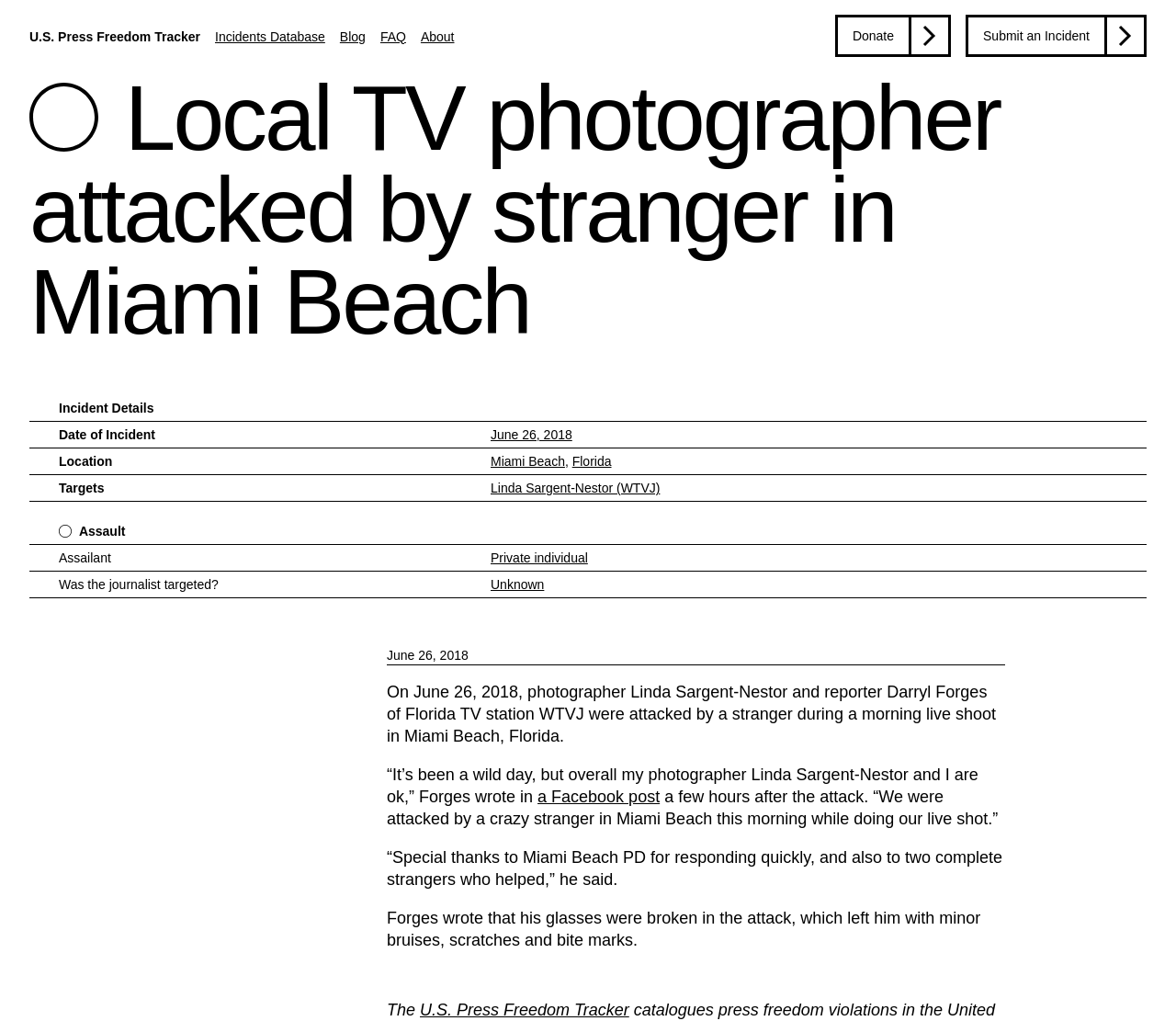What was broken during the attack?
Your answer should be a single word or phrase derived from the screenshot.

Glasses